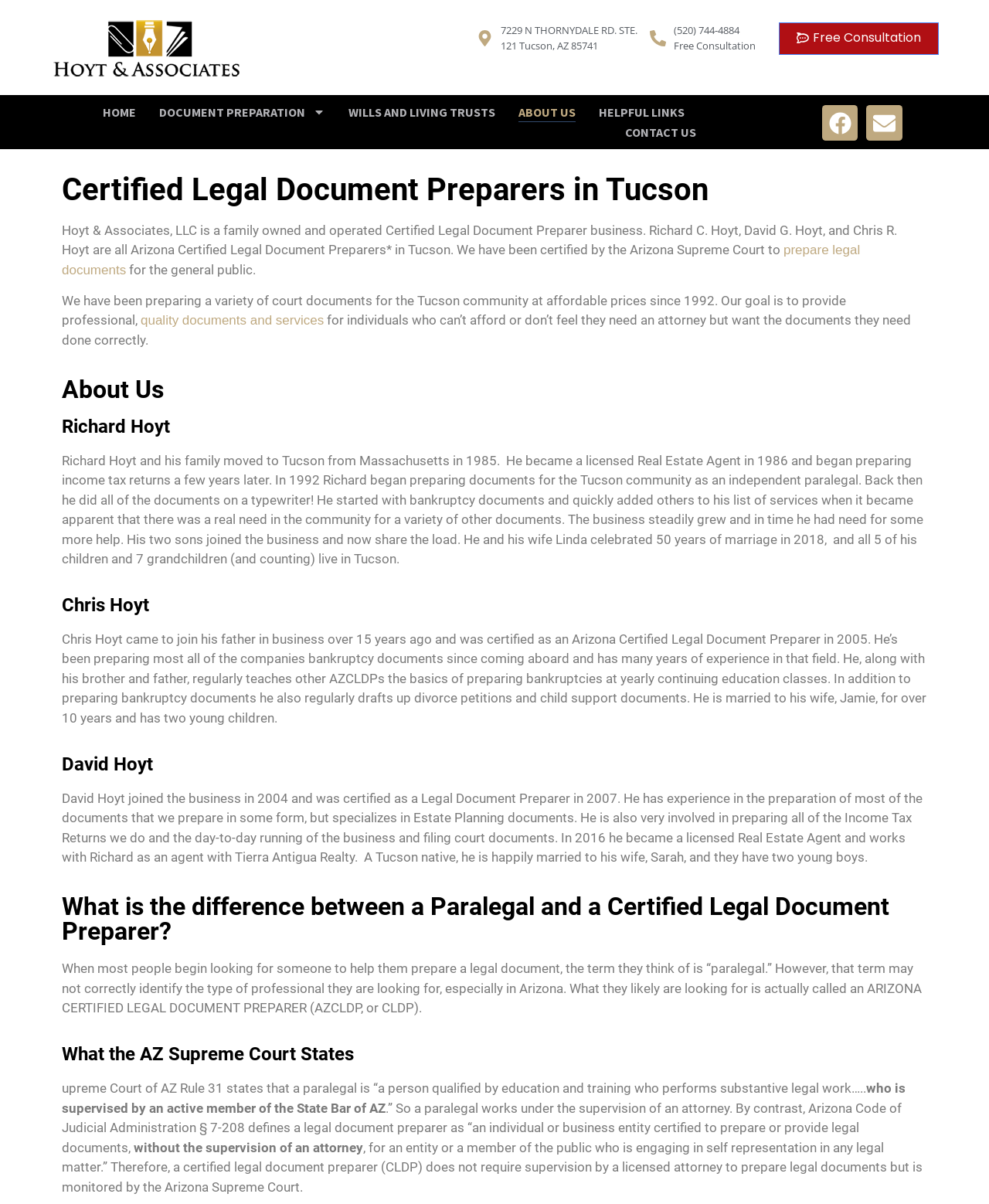Determine the webpage's heading and output its text content.

Certified Legal Document Preparers in Tucson